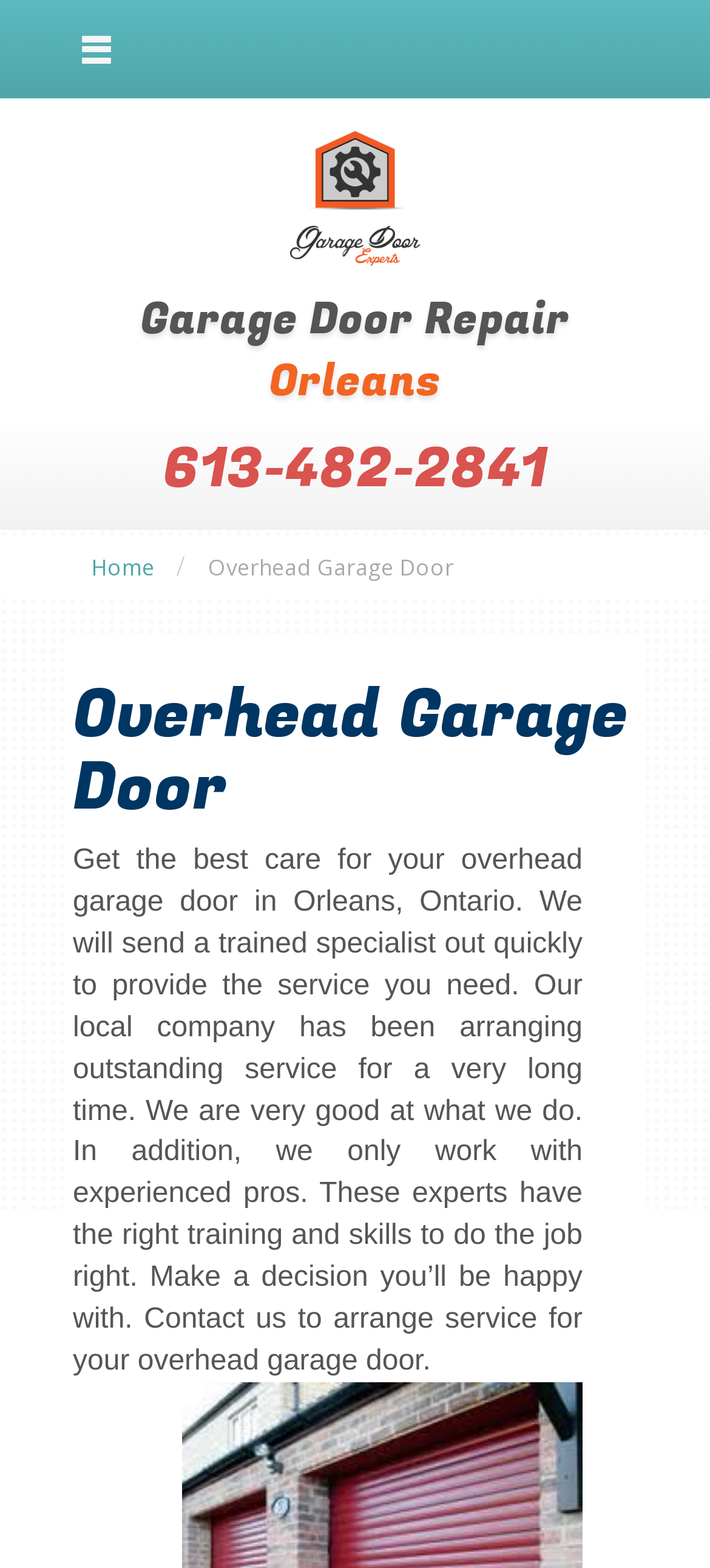What is the phone number to call for overhead garage door service? From the image, respond with a single word or brief phrase.

613-482-2841